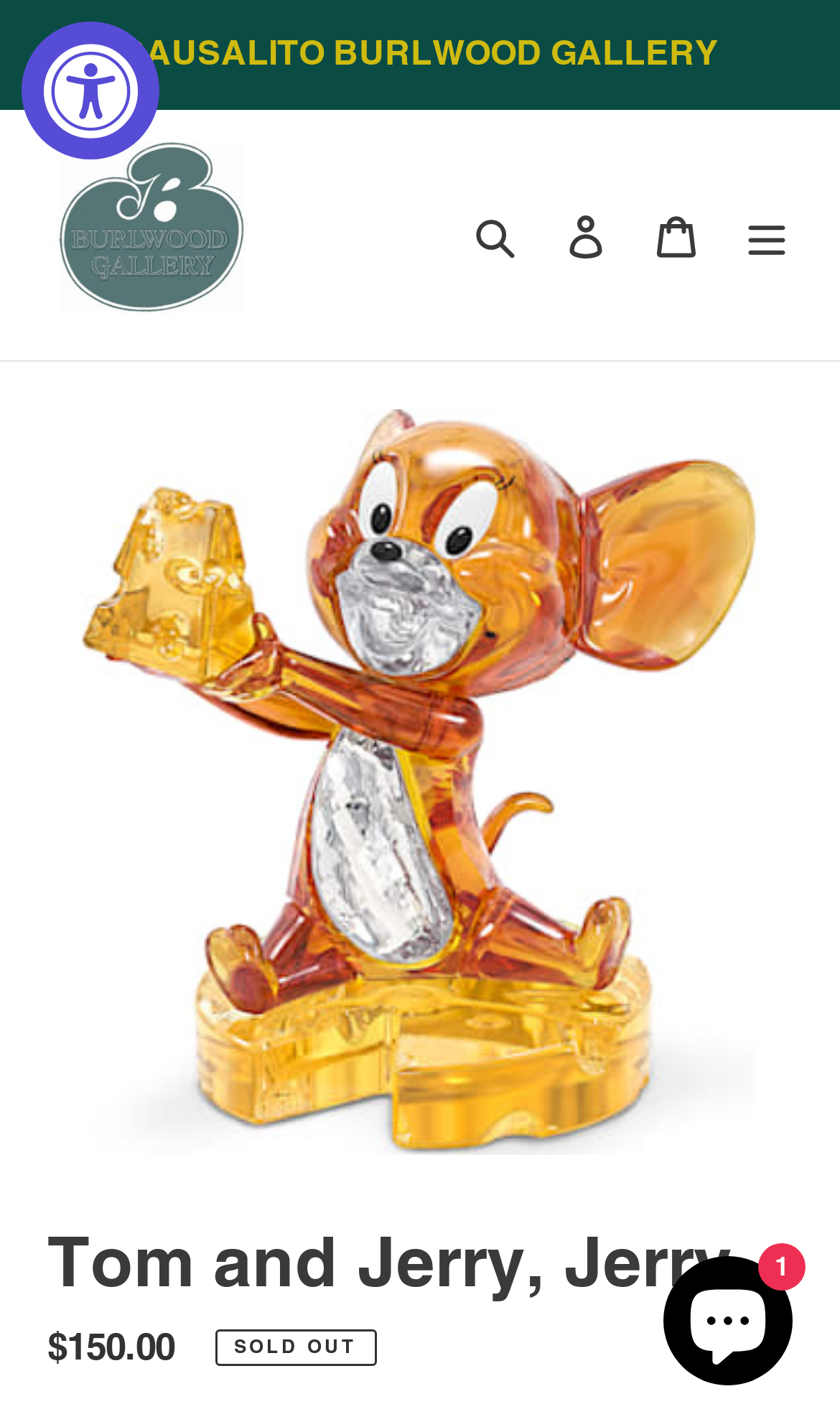Describe the webpage meticulously, covering all significant aspects.

This webpage is about a figurine of Jerry, a famous cartoon character from Tom and Jerry, created by Swarovski. At the top left corner, there is an accessibility widget button. Below it, there is an announcement region with the text "SAUSALITO BURLWOOD GALLERY". 

On the top navigation bar, there are several links and buttons, including "BG", "Search", "Log in", "Cart", and "Menu". The "Menu" button is not expanded. 

The main content of the page is an image of the Jerry figurine, which takes up most of the page. Above the image, there is a heading with the title "Tom and Jerry, Jerry". Below the image, there is a description list with two details: the price of the figurine, which is $150.00, and a notice that it is "SOLD OUT". 

At the bottom right corner, there is a chat window from Shopify online store, which is expanded and contains an image.